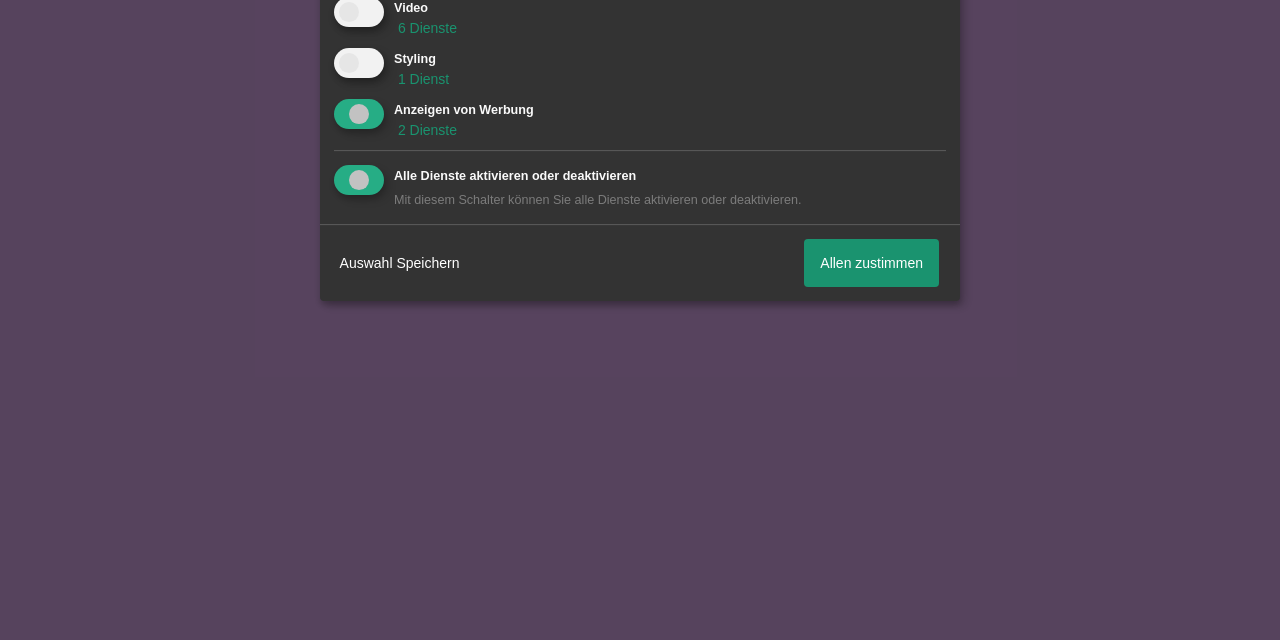Find the bounding box coordinates for the element described here: "parent_node: Styling aria-describedby="purpose-item-styling-description"".

[0.264, 0.08, 0.303, 0.127]